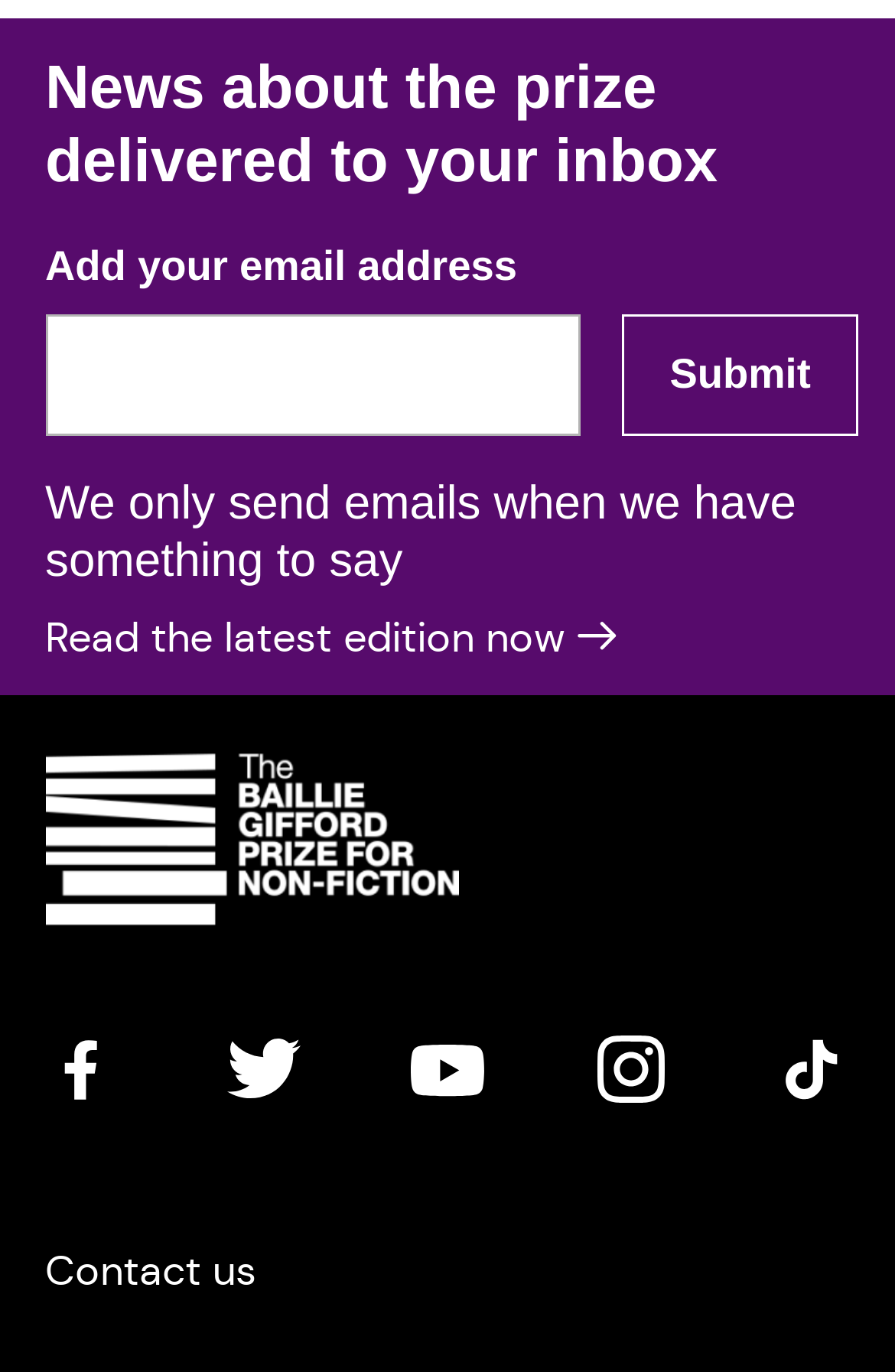How often does the website send emails?
Answer with a single word or short phrase according to what you see in the image.

Only when necessary